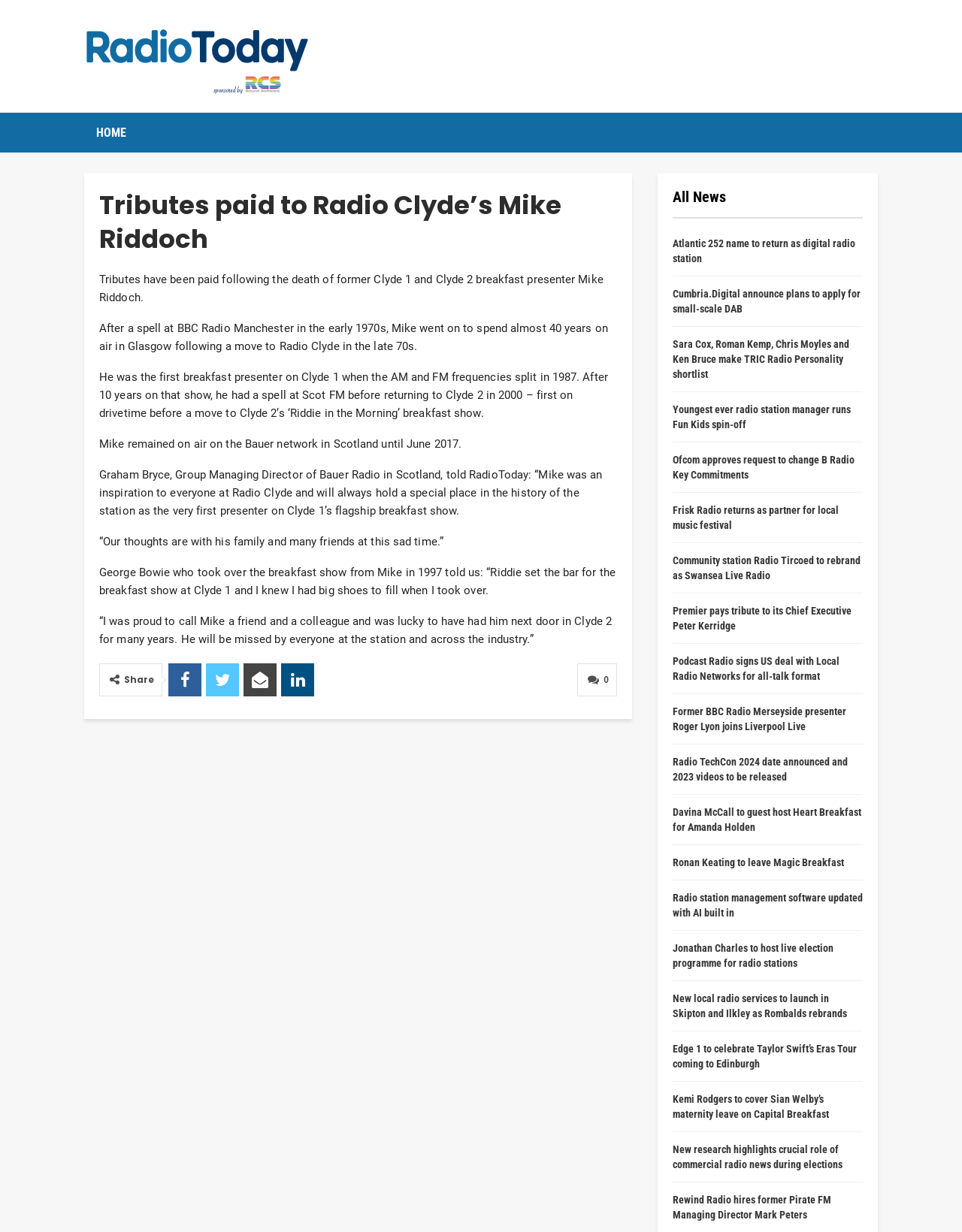Using the element description: "photoblog", determine the bounding box coordinates. The coordinates should be in the format [left, top, right, bottom], with values between 0 and 1.

None